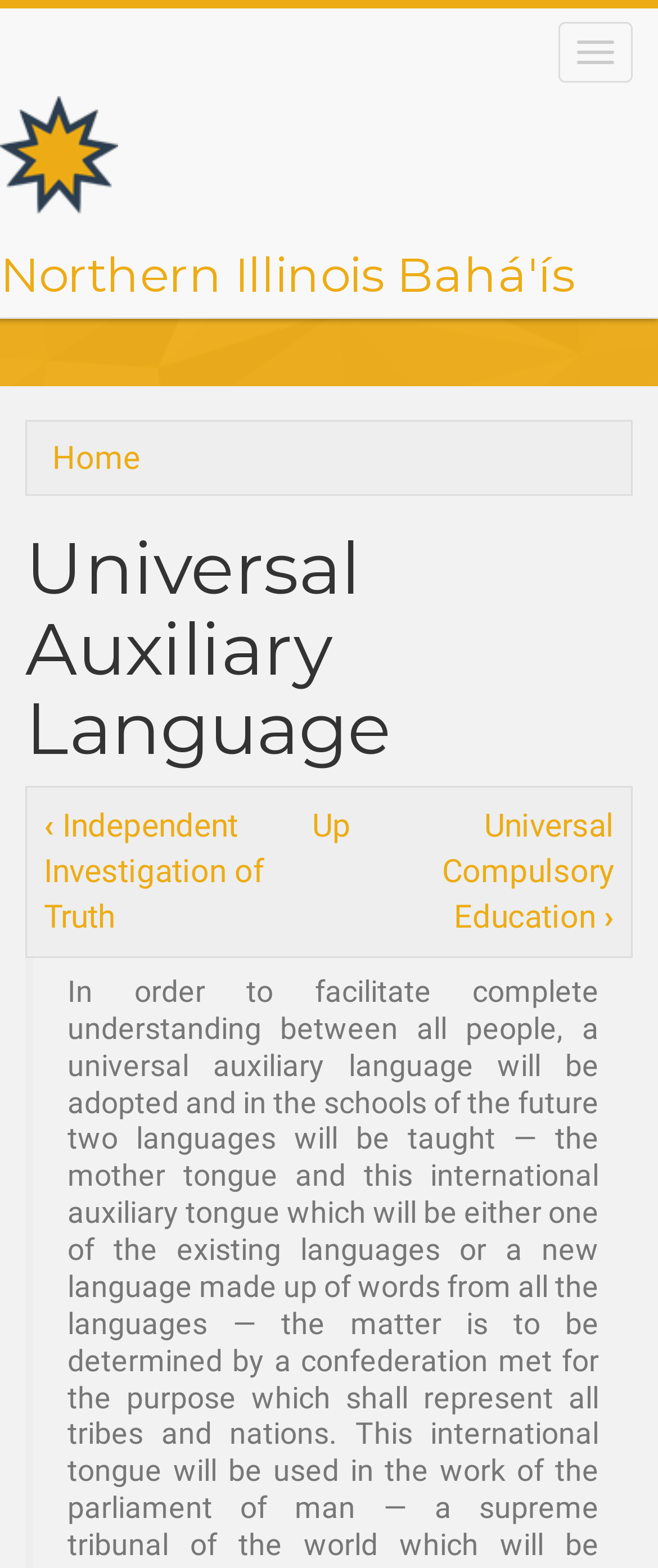Kindly provide the bounding box coordinates of the section you need to click on to fulfill the given instruction: "Click the 'Home' link".

[0.0, 0.061, 0.179, 0.137]